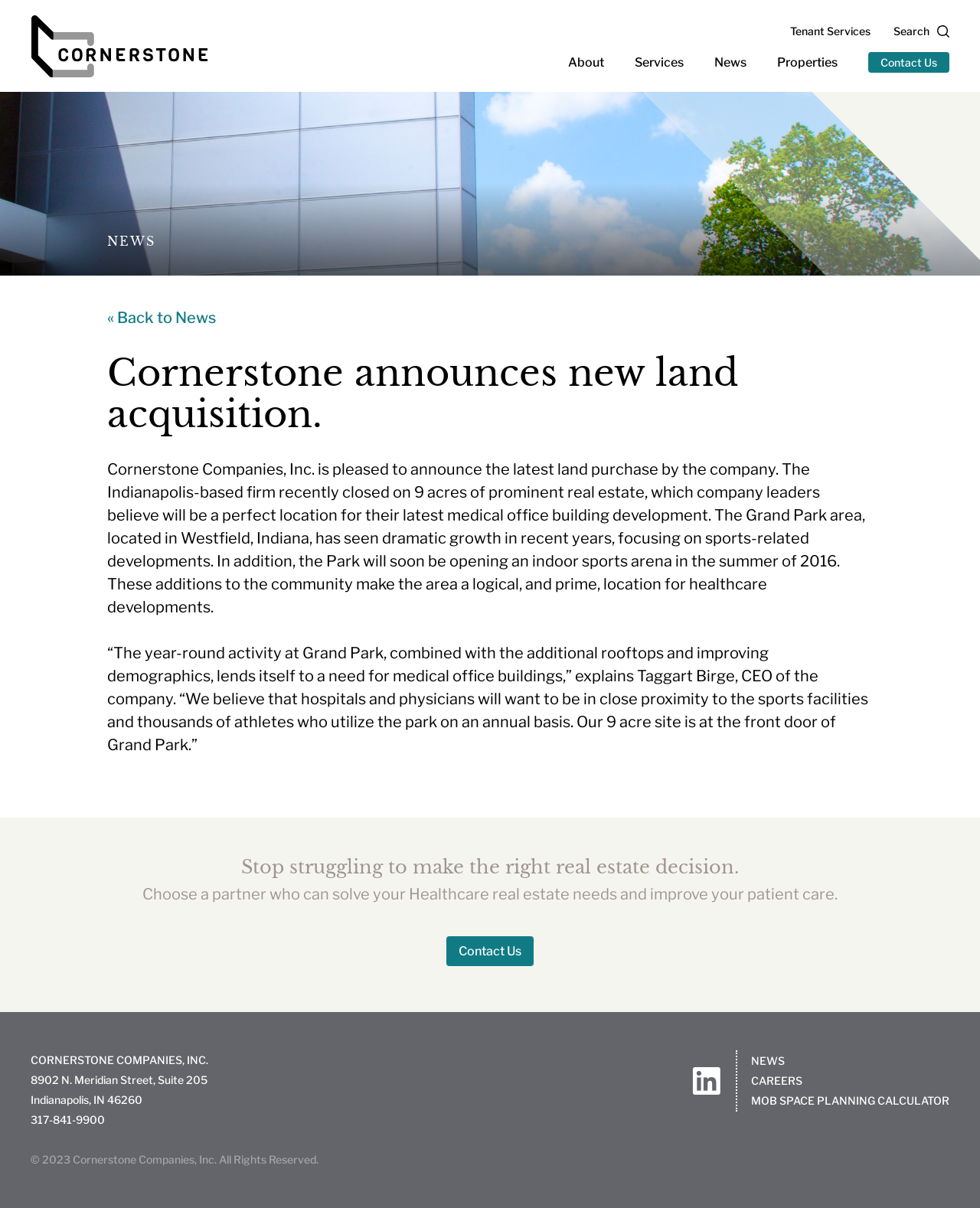Using the provided element description, identify the bounding box coordinates as (top-left x, top-left y, bottom-right x, bottom-right y). Ensure all values are between 0 and 1. Description: Contact Us

[0.886, 0.043, 0.969, 0.06]